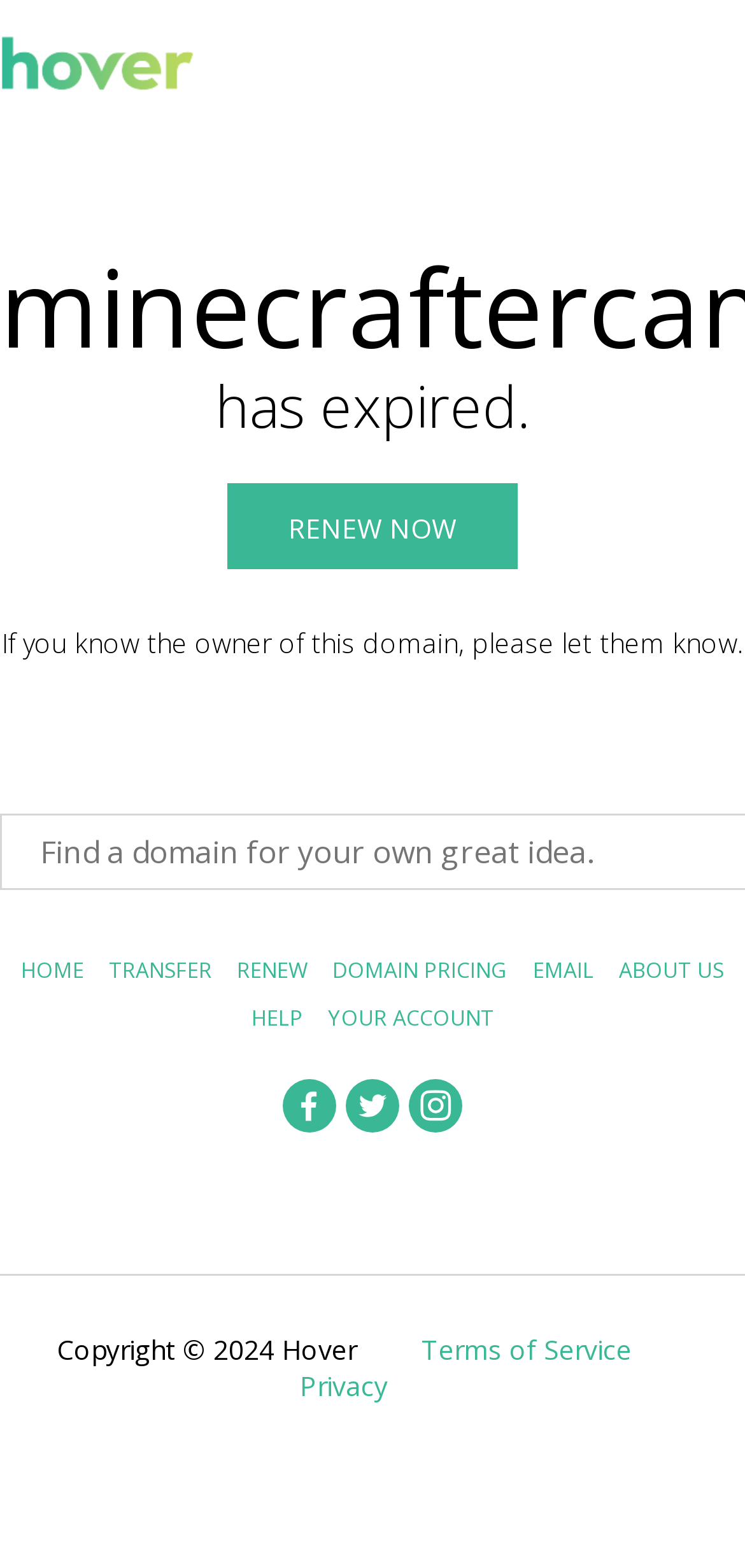How many social media links are available?
Please answer the question as detailed as possible.

The webpage has a set of social media links, which can be identified by the image elements with links, and counted to determine the total number of social media links.